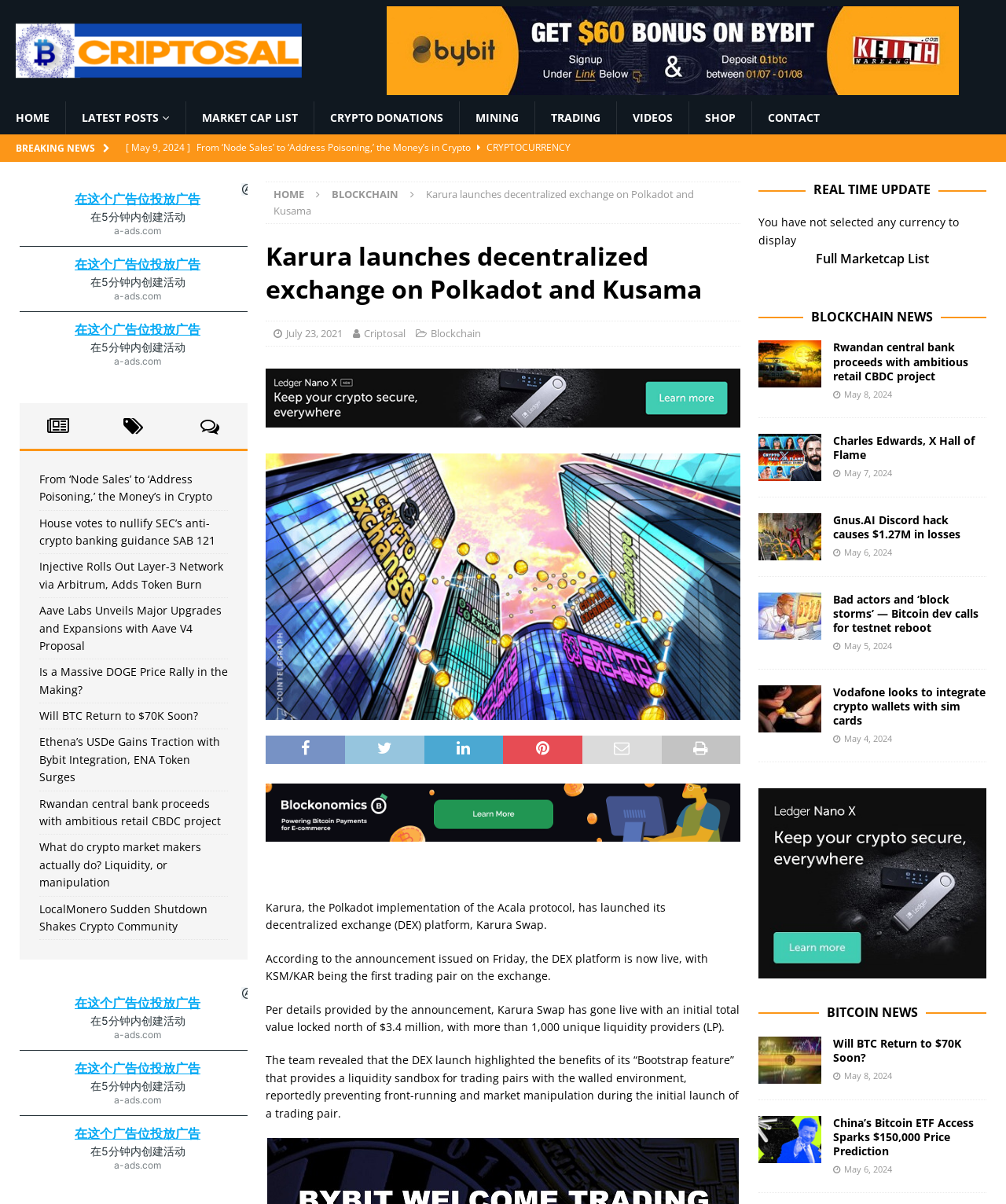Use a single word or phrase to respond to the question:
What is the initial total value locked on Karura Swap?

over $3.4 million